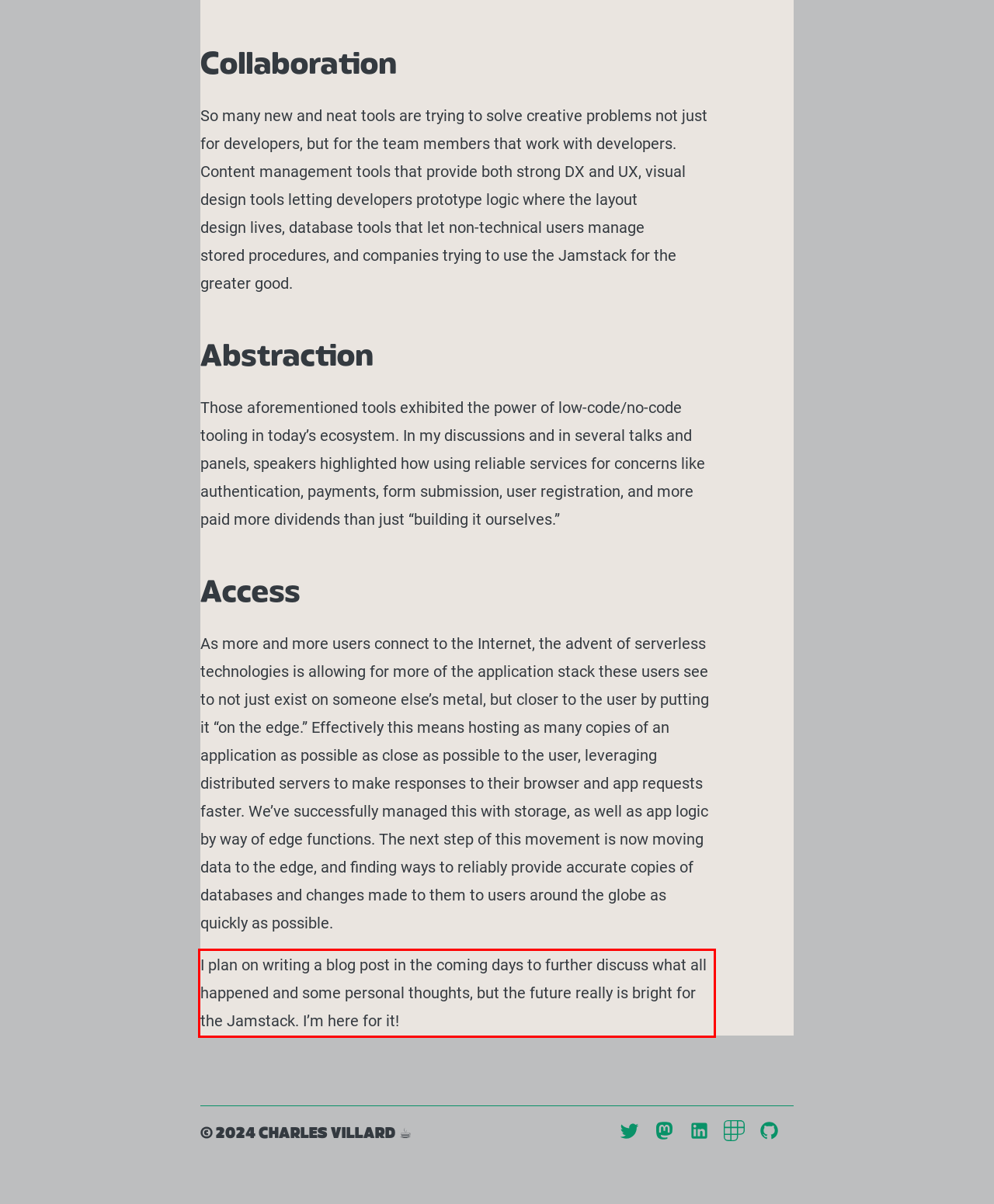Please examine the webpage screenshot containing a red bounding box and use OCR to recognize and output the text inside the red bounding box.

I plan on writing a blog post in the coming days to further discuss what all happened and some personal thoughts, but the future really is bright for the Jamstack. I’m here for it!